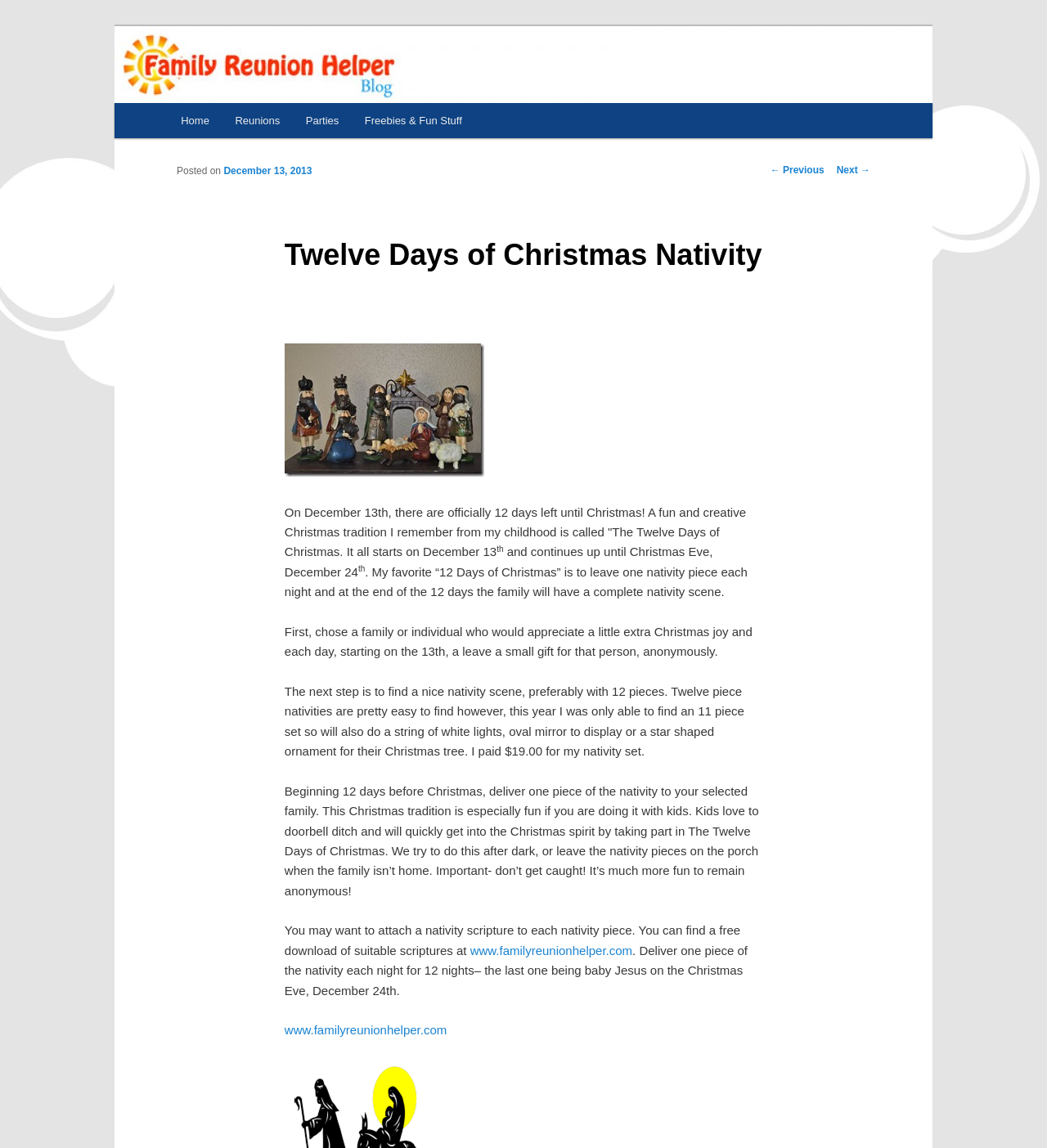What is the recommended way to deliver the nativity pieces?
Please provide a single word or phrase as your answer based on the image.

After dark or when the family isn't home